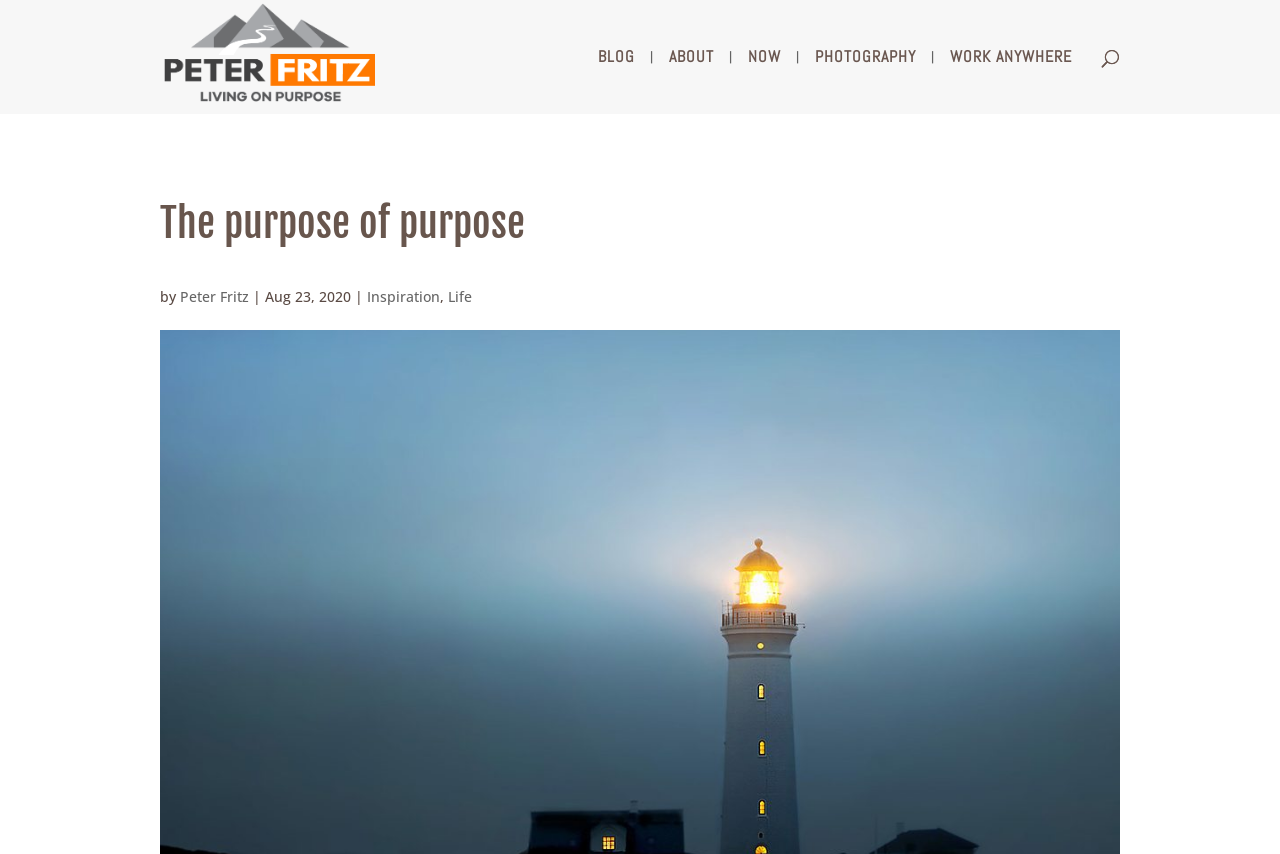Please find and report the bounding box coordinates of the element to click in order to perform the following action: "view the photography page". The coordinates should be expressed as four float numbers between 0 and 1, in the format [left, top, right, bottom].

[0.637, 0.059, 0.716, 0.133]